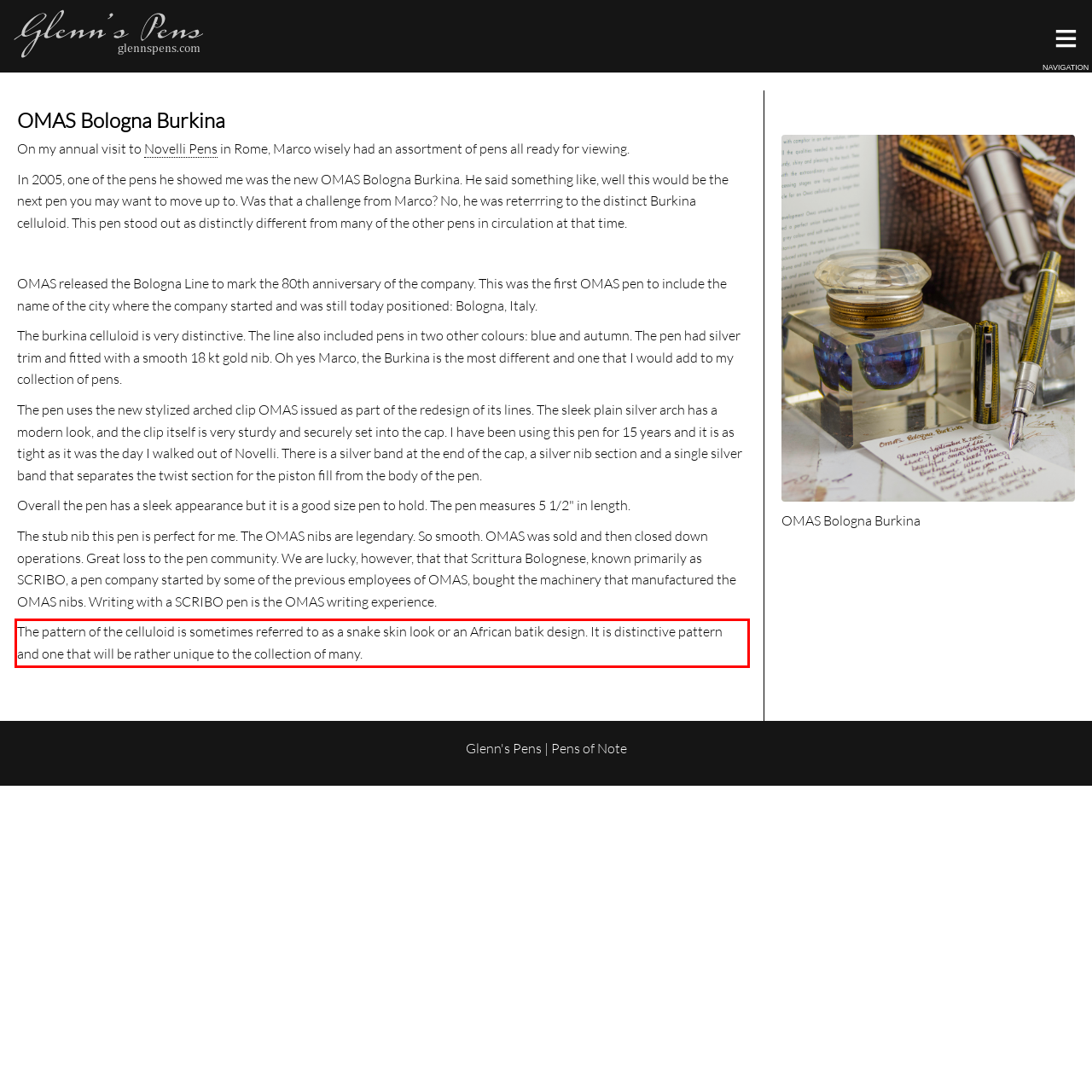Analyze the webpage screenshot and use OCR to recognize the text content in the red bounding box.

The pattern of the celluloid is sometimes referred to as a snake skin look or an African batik design. It is distinctive pattern and one that will be rather unique to the collection of many.